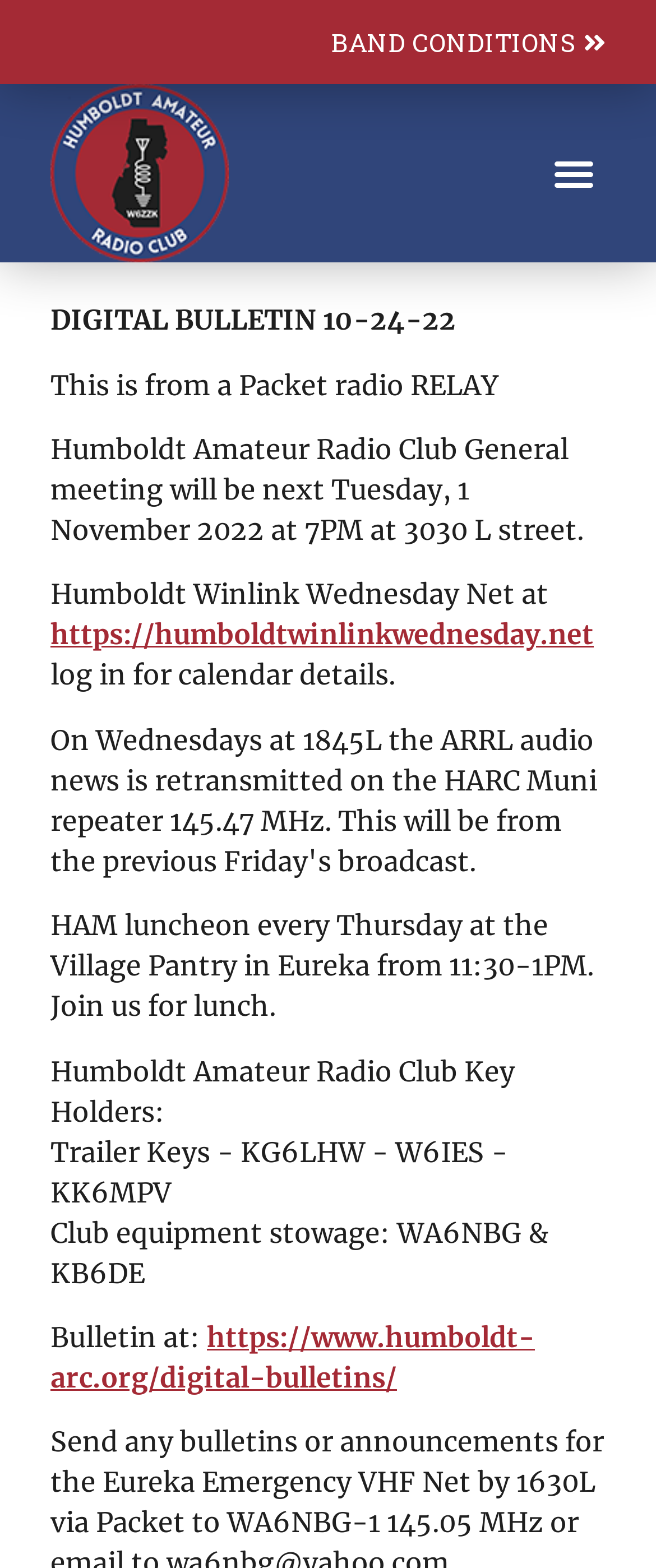Using the description: "Band Conditions", identify the bounding box of the corresponding UI element in the screenshot.

[0.505, 0.019, 0.923, 0.035]